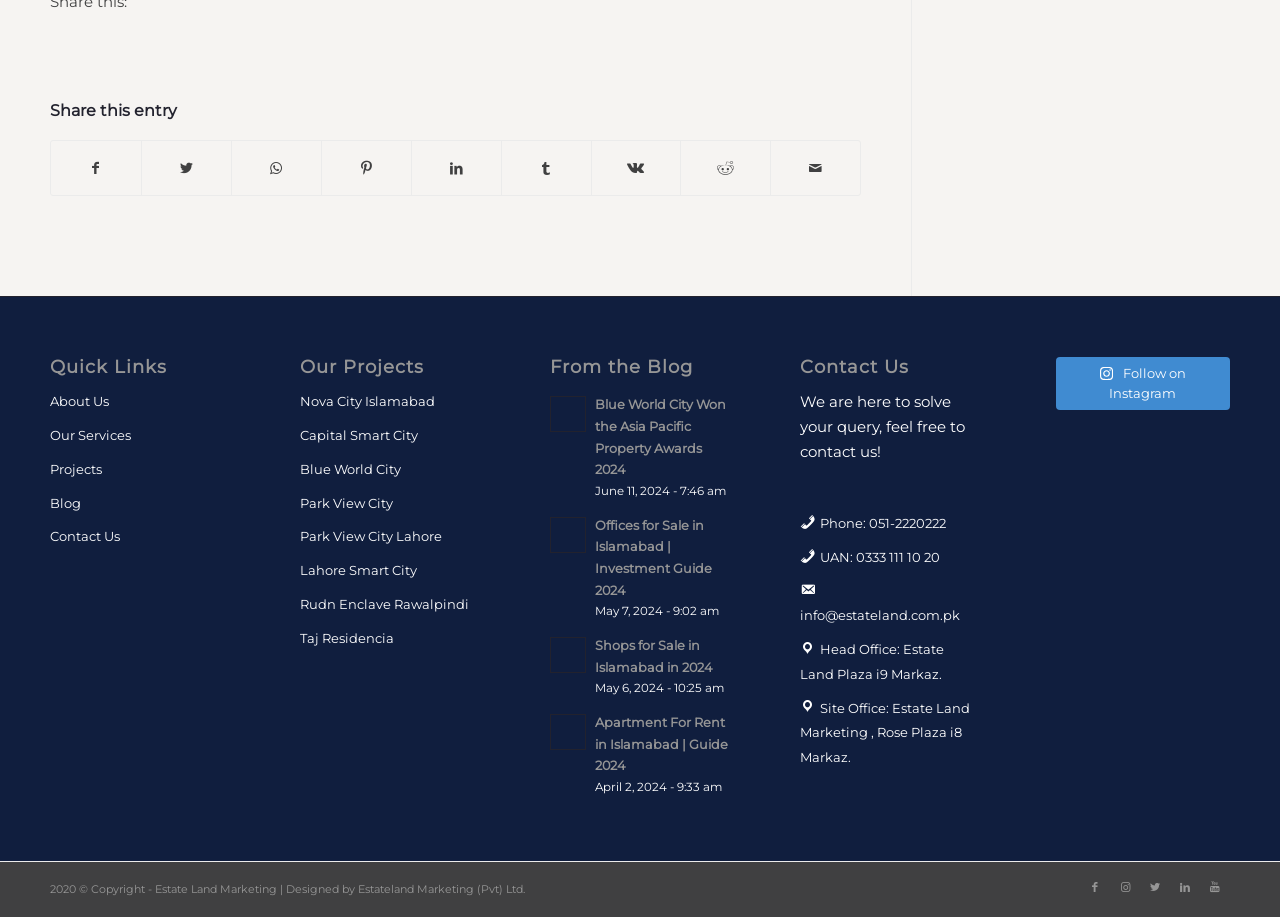Identify the coordinates of the bounding box for the element described below: "UAN: 0333 111 10 20". Return the coordinates as four float numbers between 0 and 1: [left, top, right, bottom].

[0.625, 0.59, 0.765, 0.627]